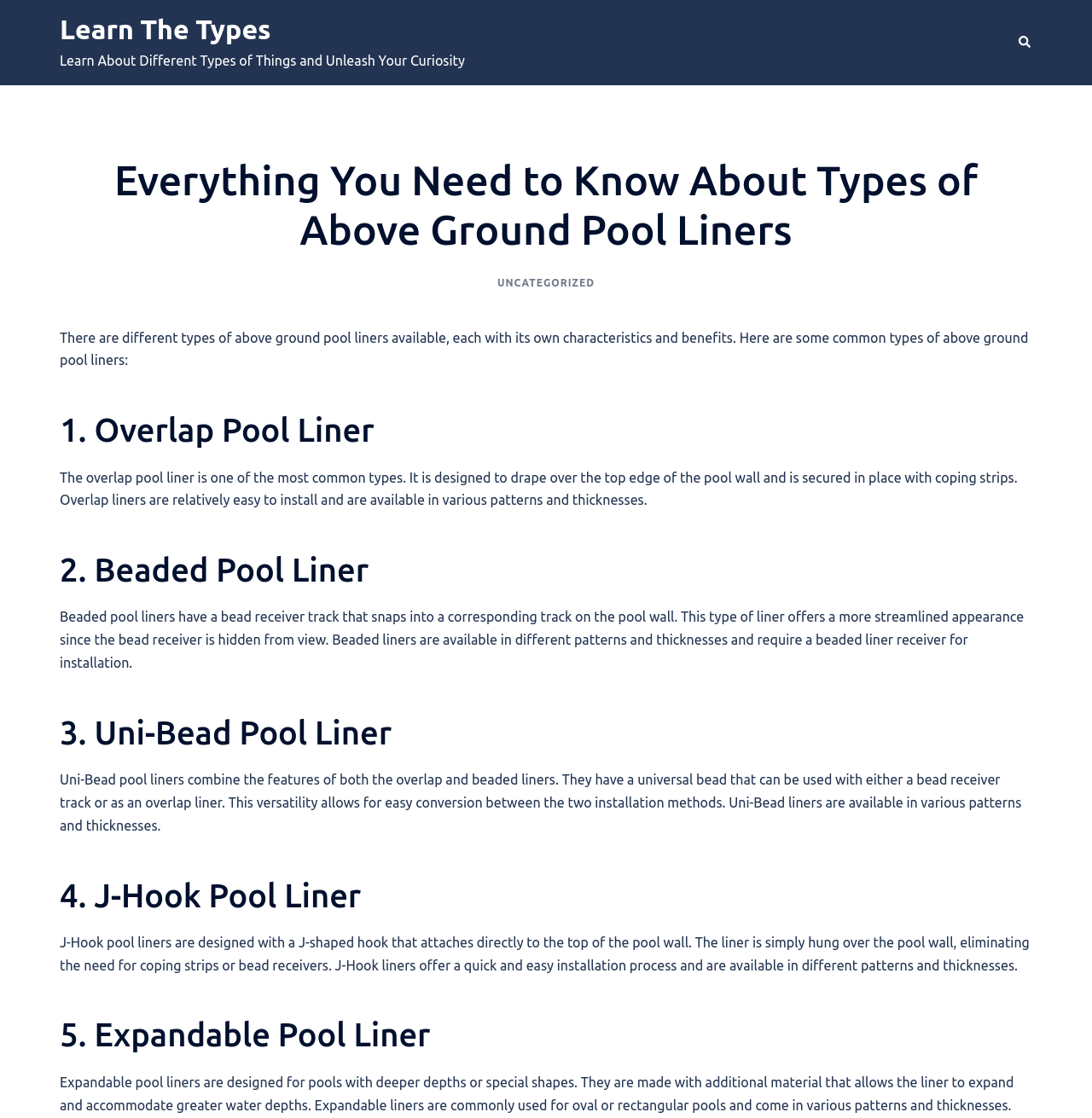How do J-Hook pool liners attach to the pool wall?
Using the image, provide a detailed and thorough answer to the question.

According to the webpage, J-Hook pool liners are designed with a J-shaped hook that attaches directly to the top of the pool wall, eliminating the need for coping strips or bead receivers.